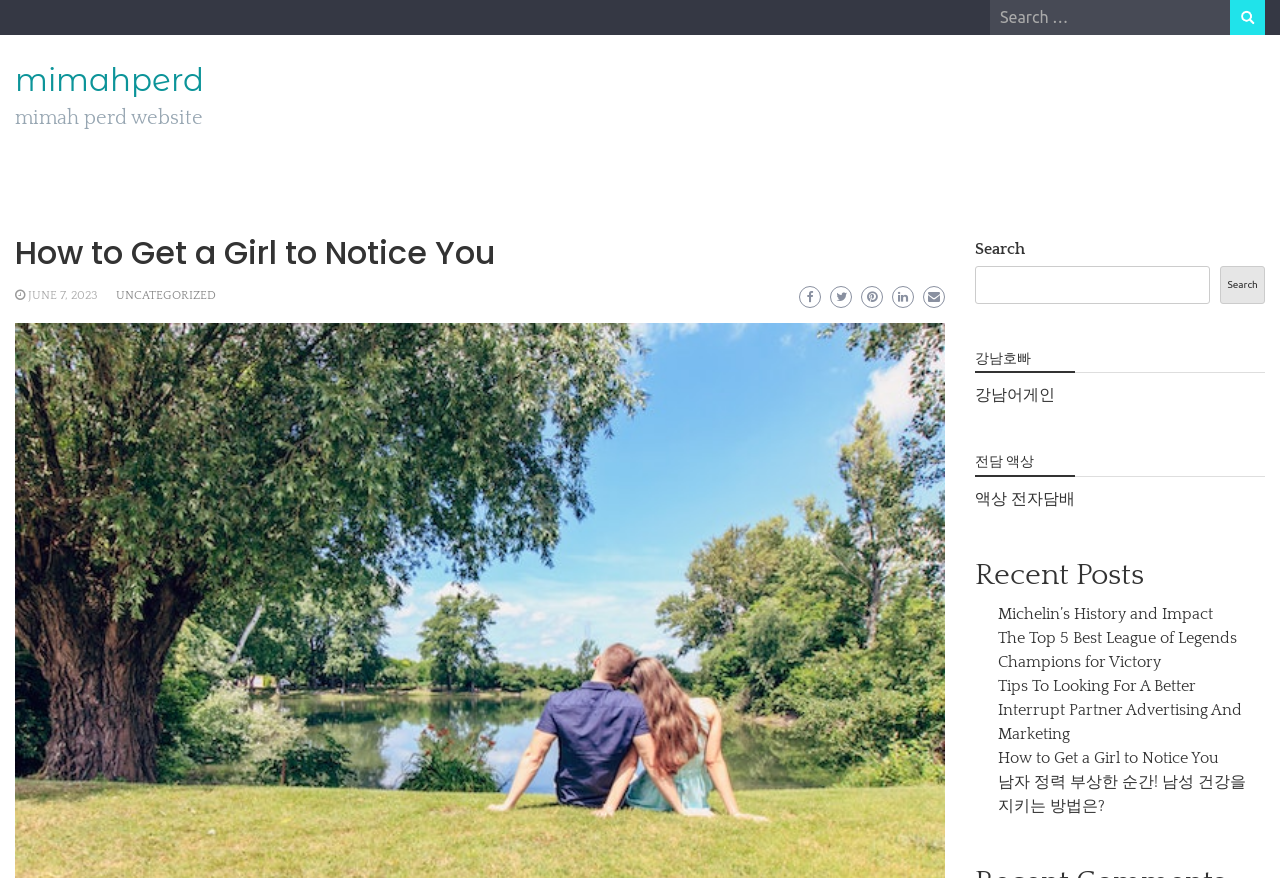Please locate the UI element described by "parent_node: Search for: value="Search"" and provide its bounding box coordinates.

[0.961, 0.0, 0.988, 0.04]